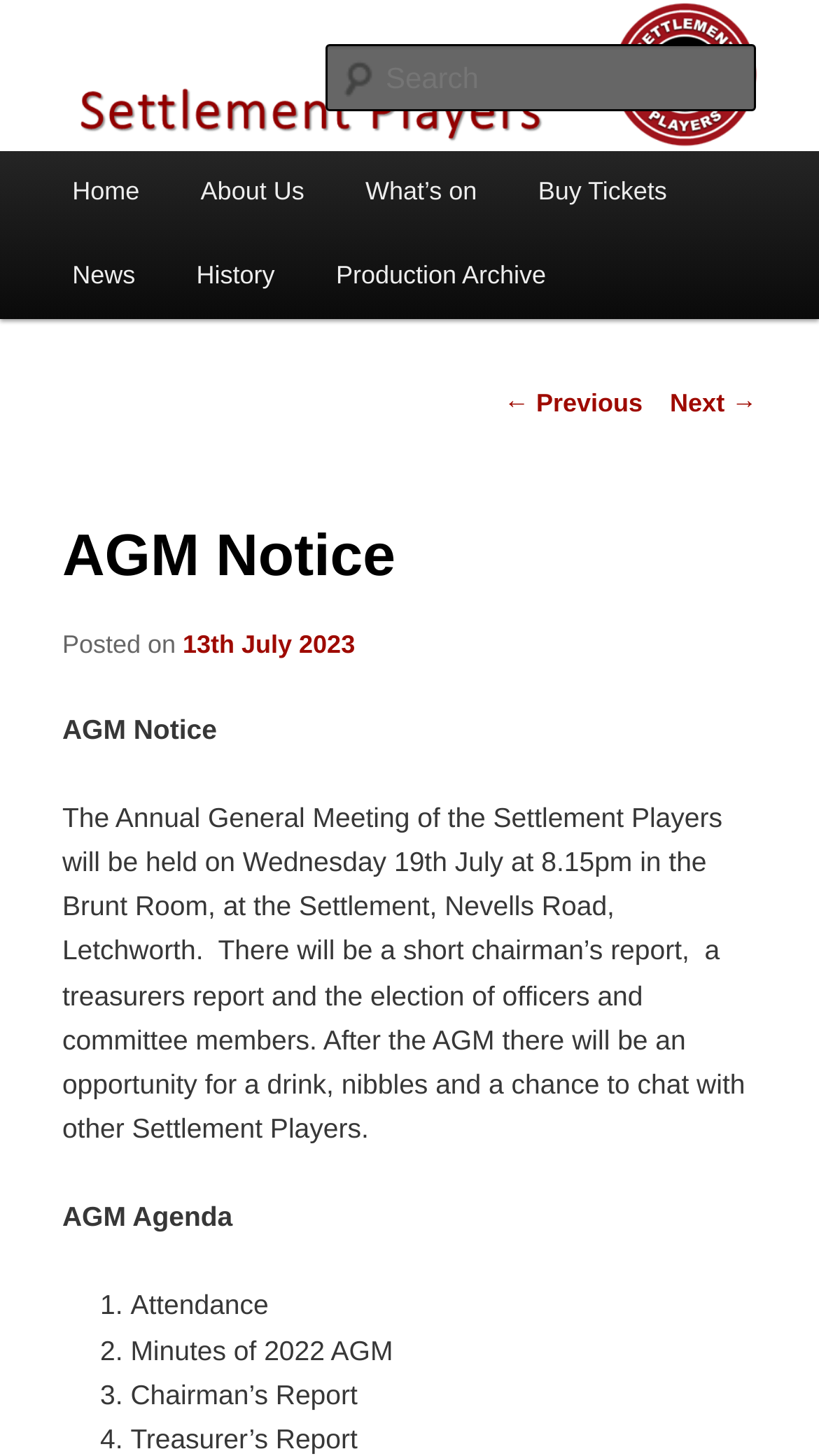Based on the image, give a detailed response to the question: How many items are on the AGM agenda?

The number of items on the AGM agenda can be found by counting the list marker elements, which are '1.', '2.', '3.', and so on. There are 6 list marker elements, indicating that there are 6 items on the AGM agenda.